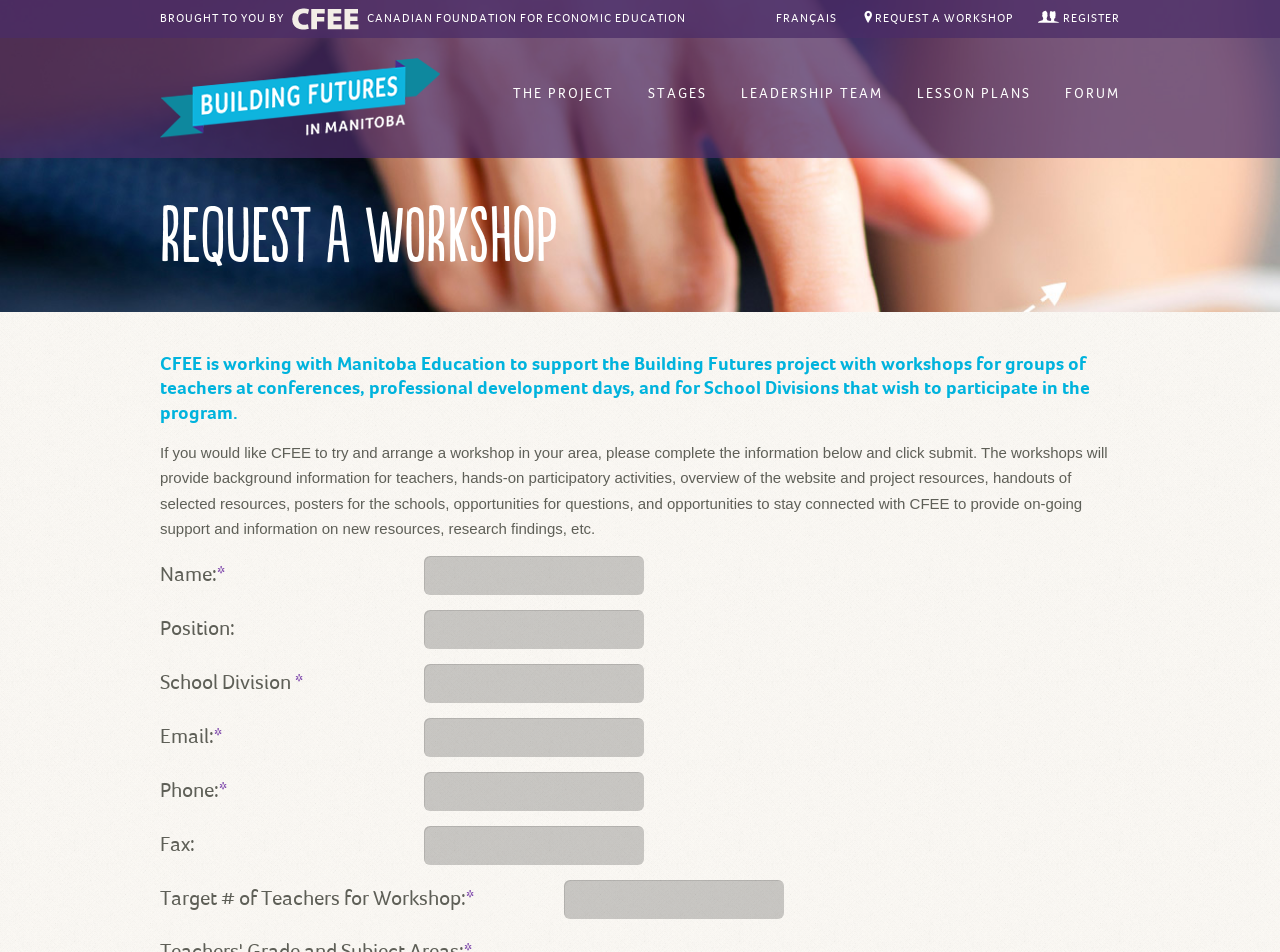Find and generate the main title of the webpage.

REQUEST A WORKSHOP